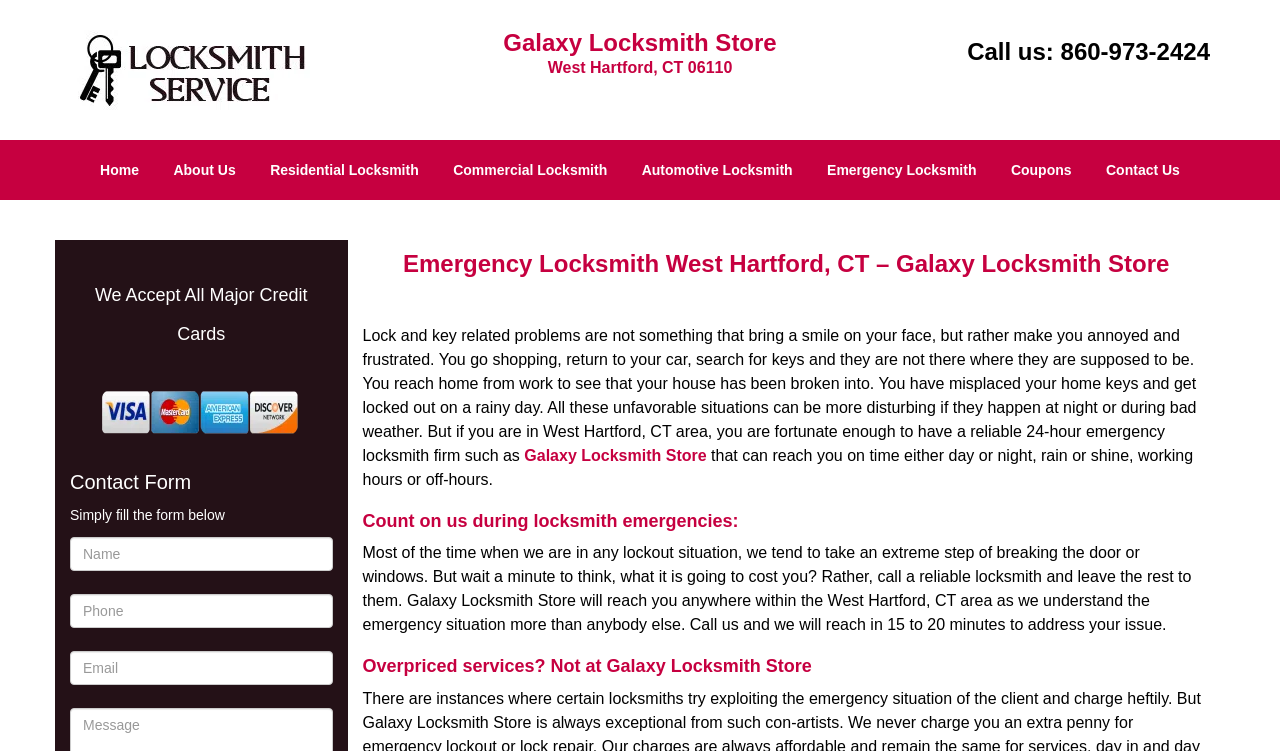What types of locksmith services are offered?
Please provide an in-depth and detailed response to the question.

The types of locksmith services offered can be found in the navigation menu, where there are links to 'Residential Locksmith', 'Commercial Locksmith', 'Automotive Locksmith', and 'Emergency Locksmith'.